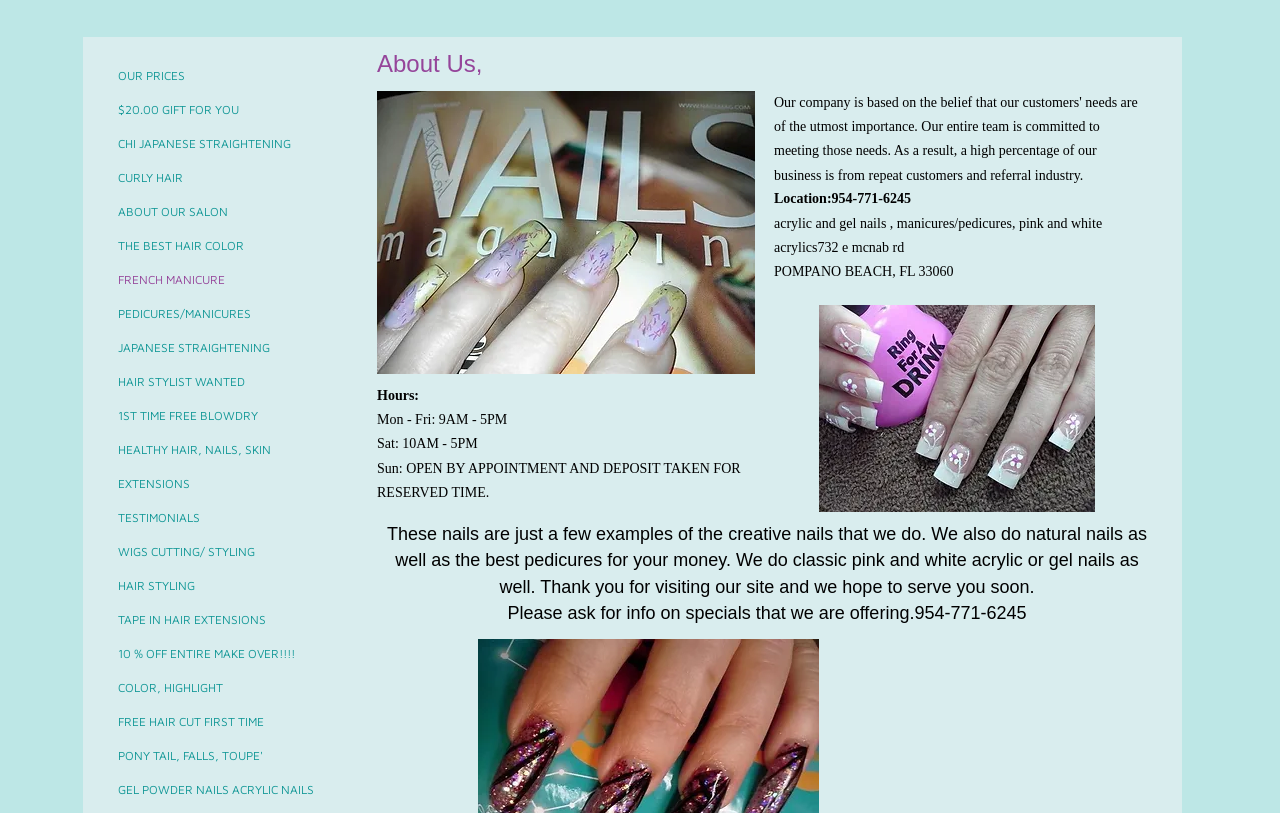Carefully examine the image and provide an in-depth answer to the question: What is the location of the salon?

The location of the salon is mentioned in the text at the bottom of the webpage, which states 'POMPANO BEACH, FL 33060'.